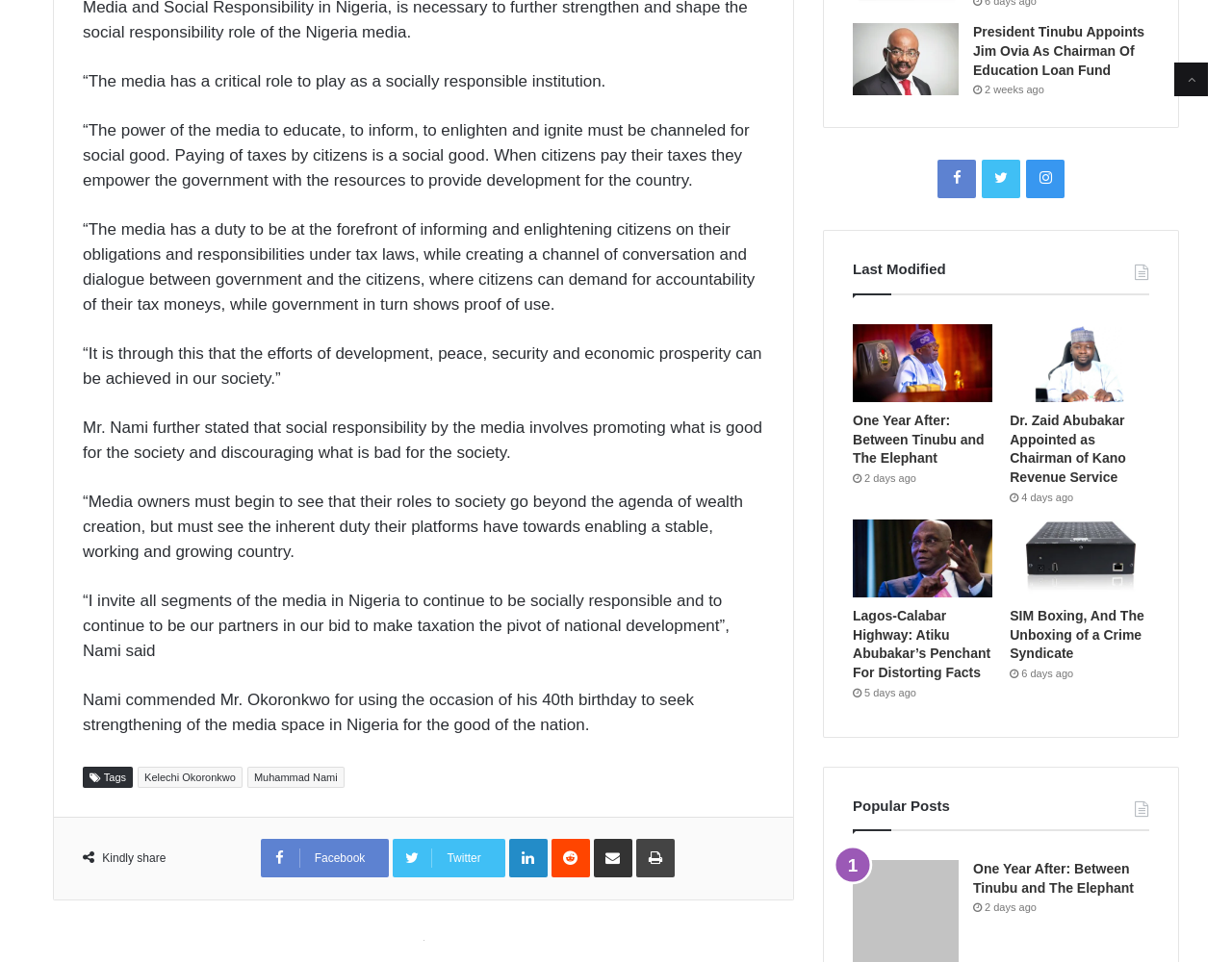Please determine the bounding box coordinates of the element's region to click for the following instruction: "Click HOME".

None